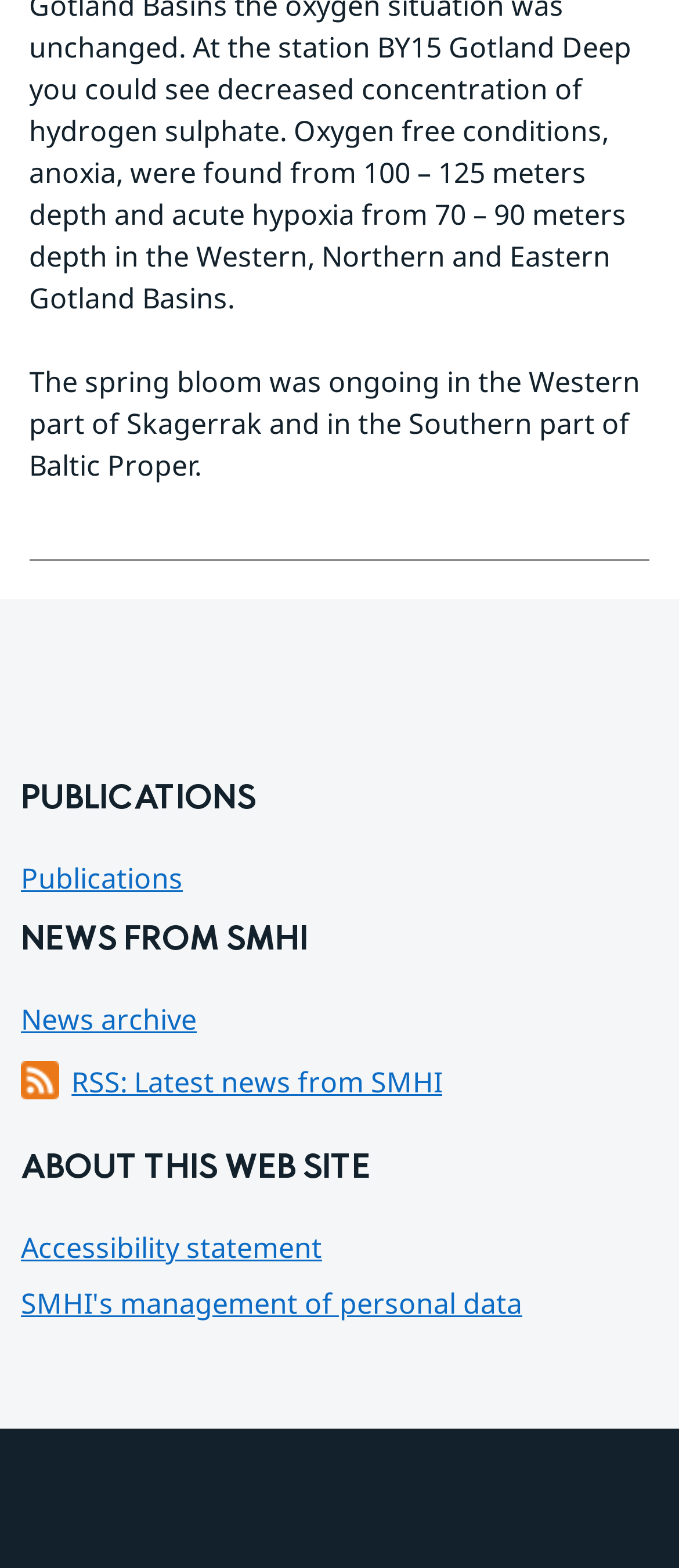Refer to the element description SMHI's management of personal data and identify the corresponding bounding box in the screenshot. Format the coordinates as (top-left x, top-left y, bottom-right x, bottom-right y) with values in the range of 0 to 1.

[0.031, 0.818, 0.769, 0.845]